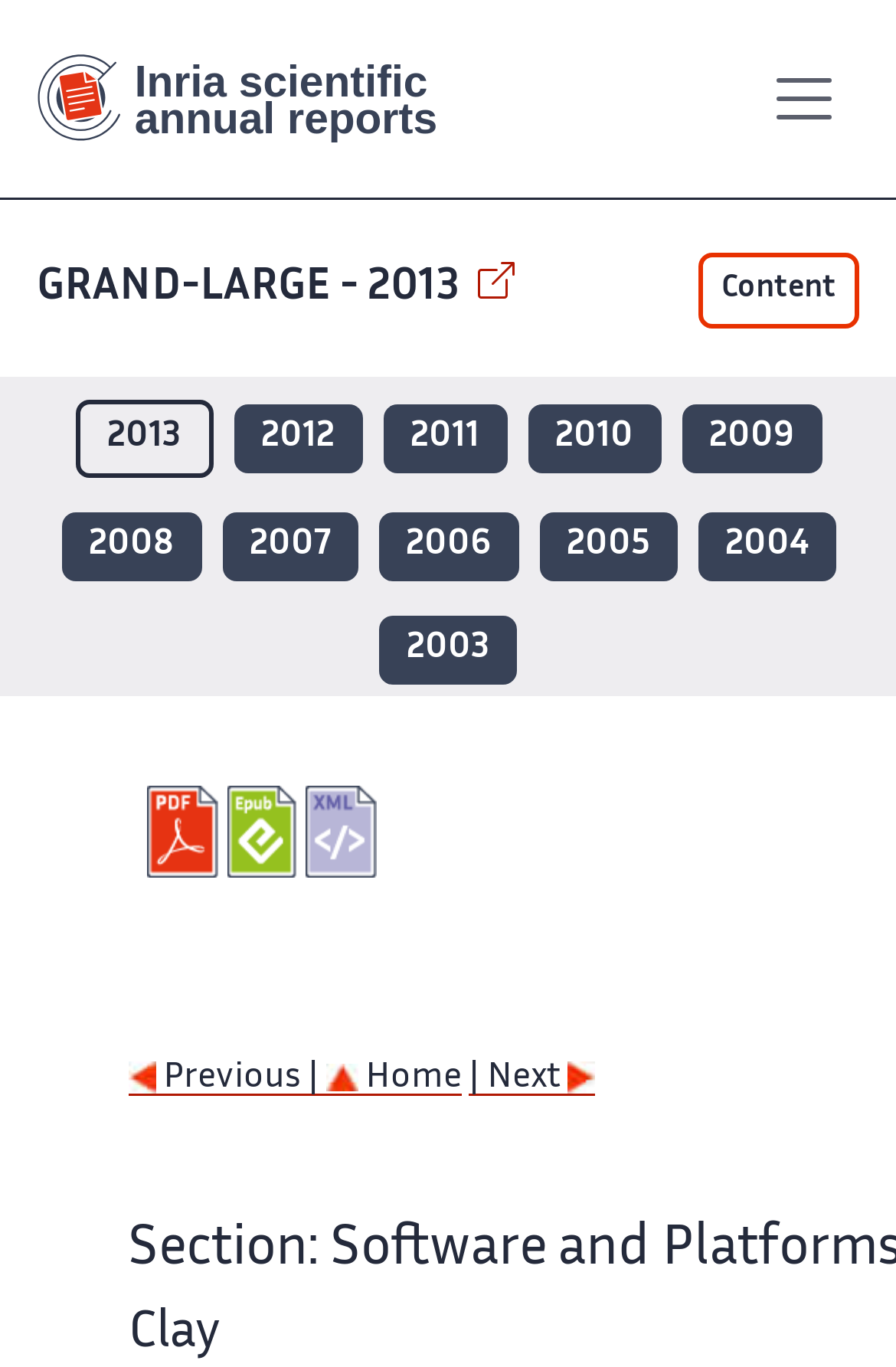Please answer the following query using a single word or phrase: 
What is the text of the first link on the webpage?

Main content